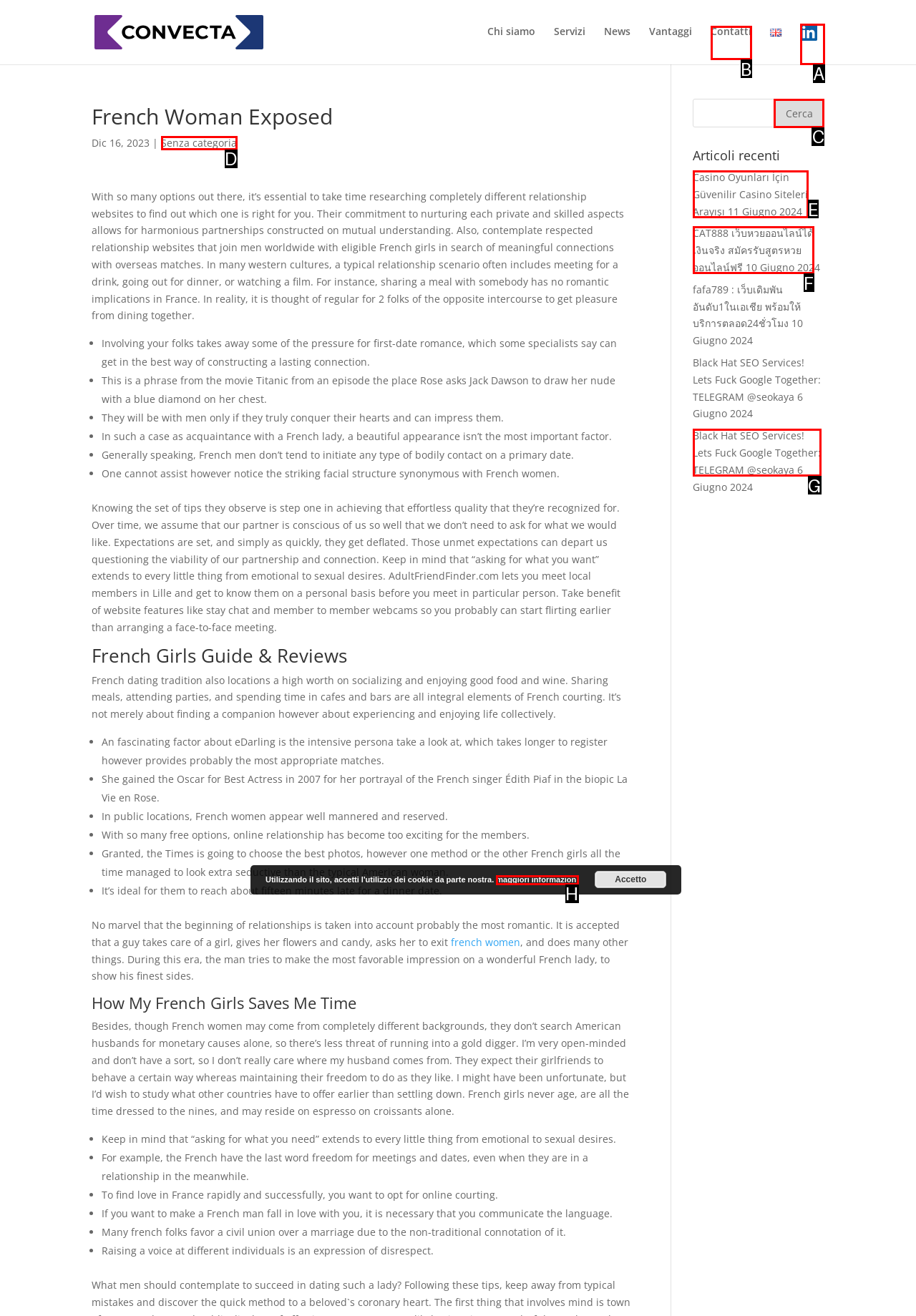Match the following description to a UI element: value="Cerca"
Provide the letter of the matching option directly.

C